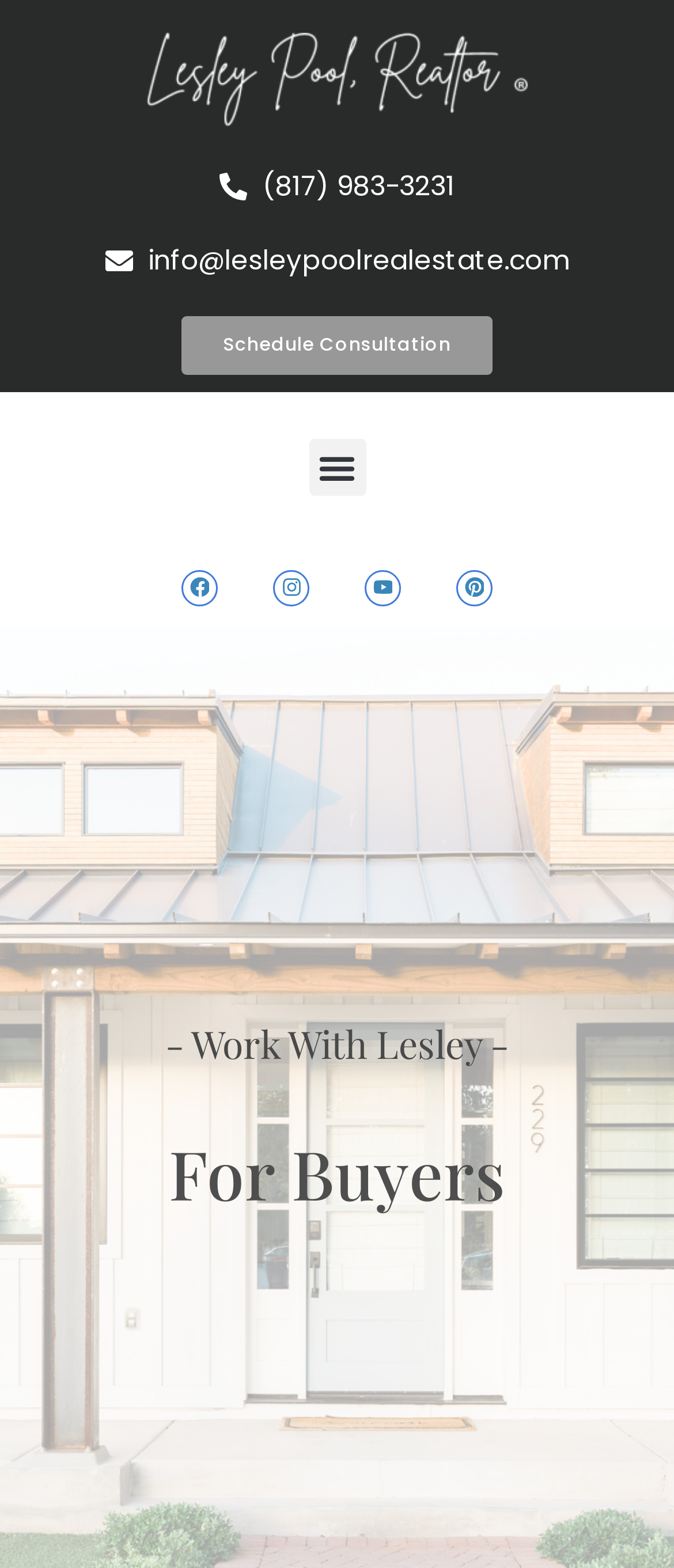Give a detailed explanation of the elements present on the webpage.

The webpage appears to be a real estate agent's website, specifically focused on working with buyers. At the top of the page, there is a section with the agent's contact information, including a phone number and email address. Below this, there is a "Schedule Consultation" link and a "Menu Toggle" button.

On the same level as the contact information, there are social media links to Facebook, Instagram, Youtube, and Pinterest, each accompanied by a small icon. These links are positioned horizontally, with Facebook on the left and Pinterest on the right.

Further down the page, there are two headings. The first heading, "- Work With Lesley -", is centered and takes up a significant portion of the page's width. Below this, there is a second heading, "For Buyers", which is also centered but slightly smaller than the first heading. This suggests that the webpage is focused on providing information and services specifically for buyers looking to purchase a property.